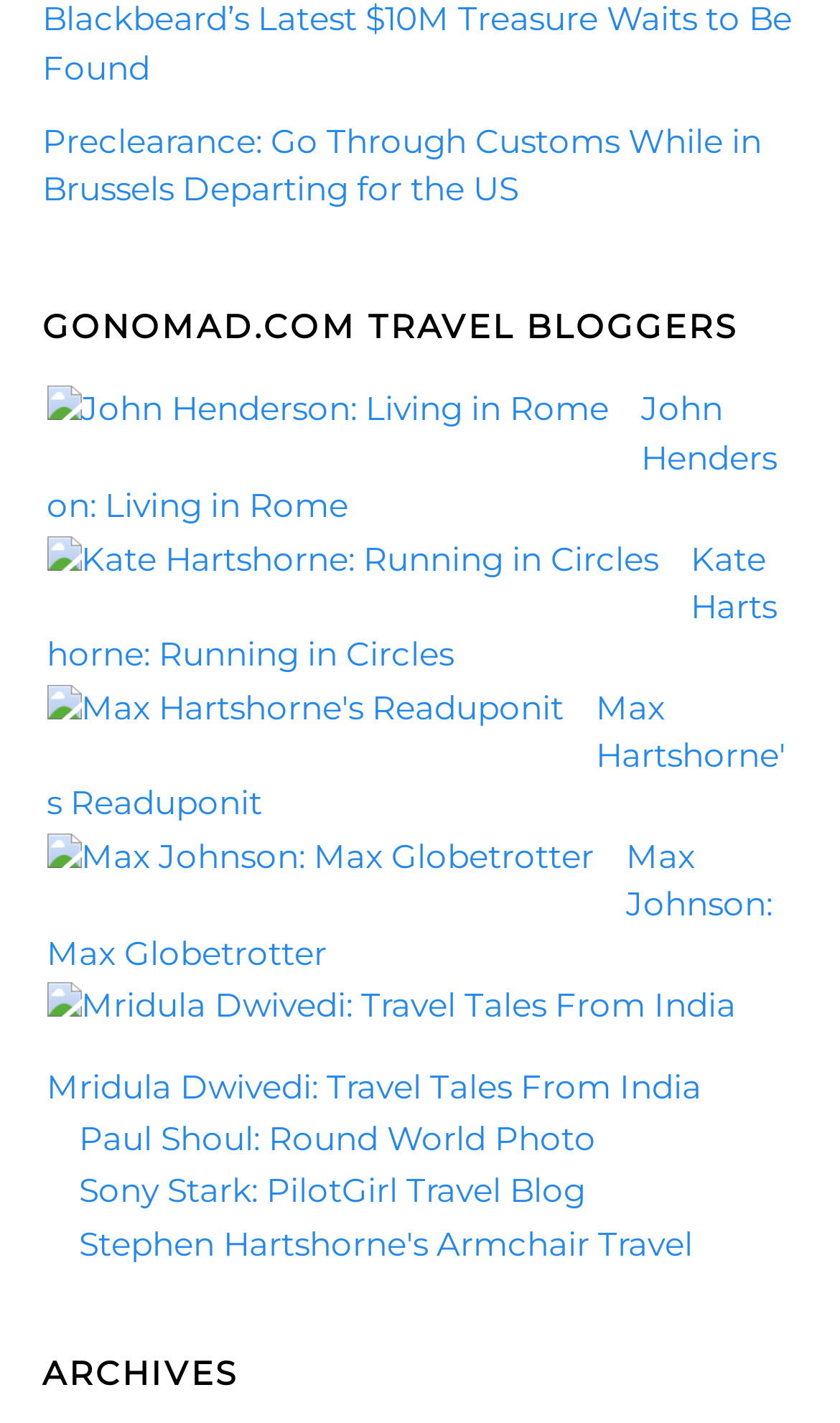Please answer the following question using a single word or phrase: 
Is there a search bar on this webpage?

No